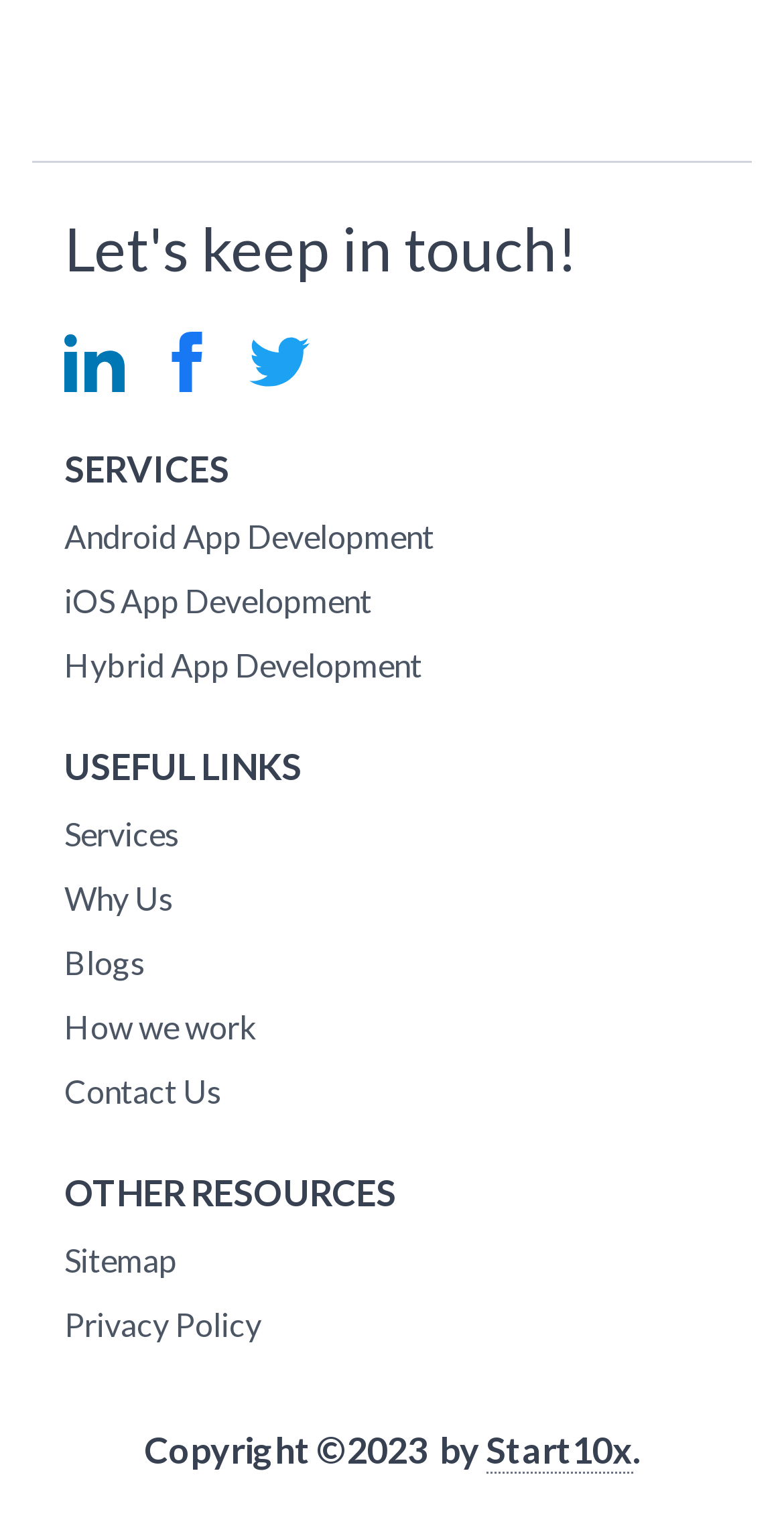Identify the bounding box coordinates of the region that should be clicked to execute the following instruction: "Follow us on Linkedin".

[0.082, 0.216, 0.159, 0.256]